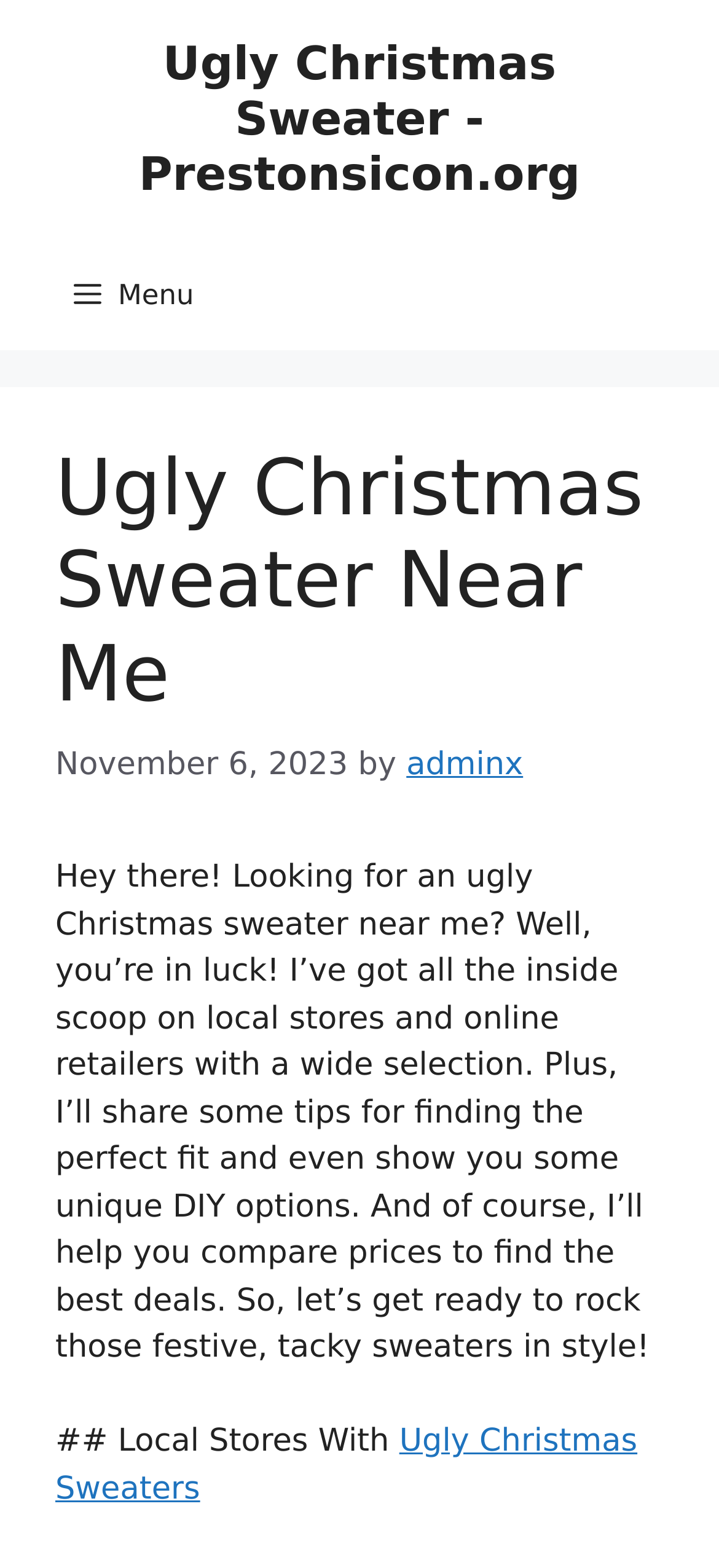Identify the title of the webpage and provide its text content.

Ugly Christmas Sweater Near Me